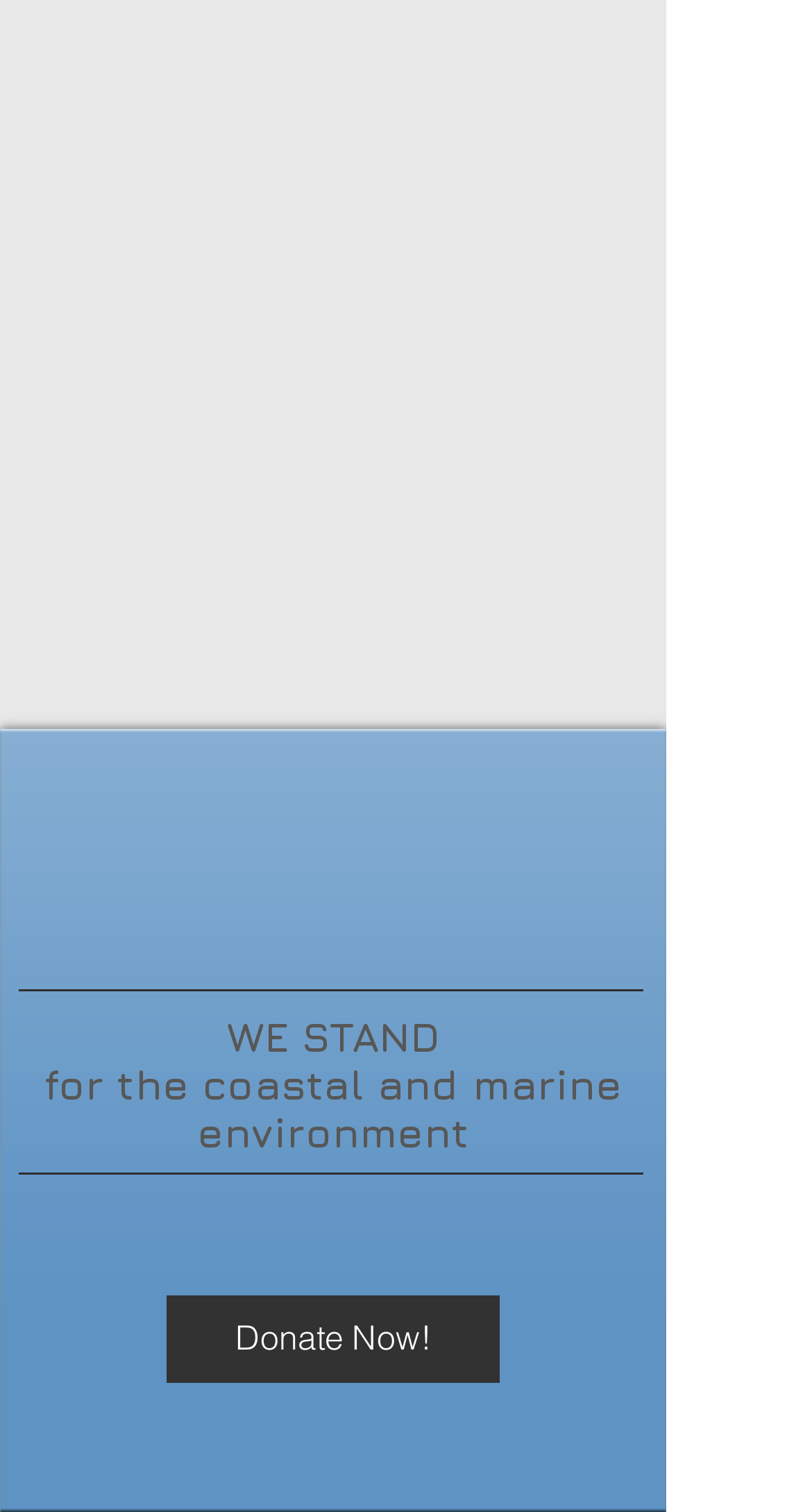What is the theme of the webpage?
Please use the image to provide an in-depth answer to the question.

I found a heading element with the description 'WE STAND for the coastal and marine environment' which suggests that the theme of the webpage is related to the coastal and marine environment.